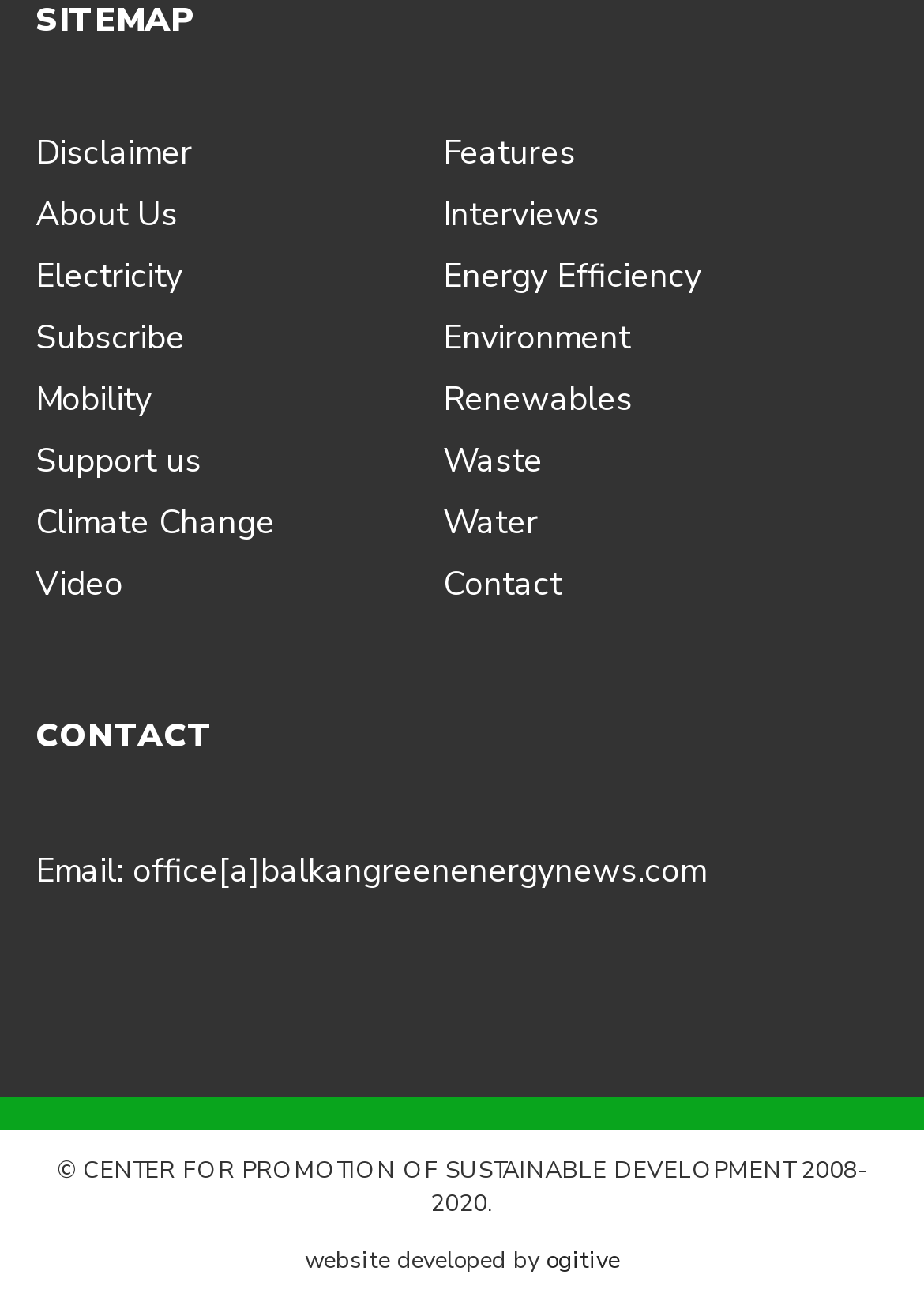Given the following UI element description: "Electricity", find the bounding box coordinates in the webpage screenshot.

[0.038, 0.196, 0.197, 0.23]